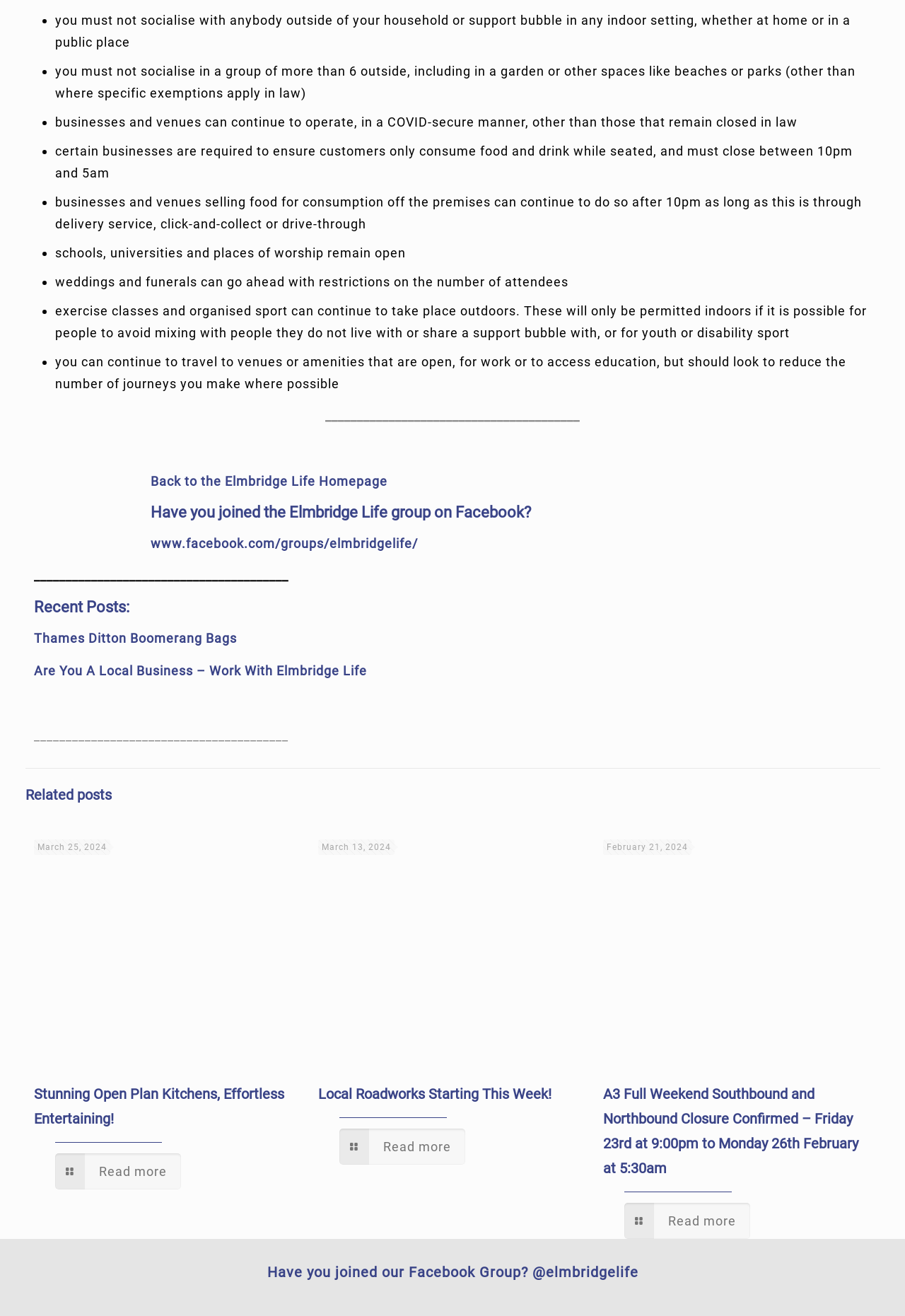Extract the bounding box coordinates of the UI element described by: "Local Roadworks Starting This Week!". The coordinates should include four float numbers ranging from 0 to 1, e.g., [left, top, right, bottom].

[0.352, 0.825, 0.61, 0.838]